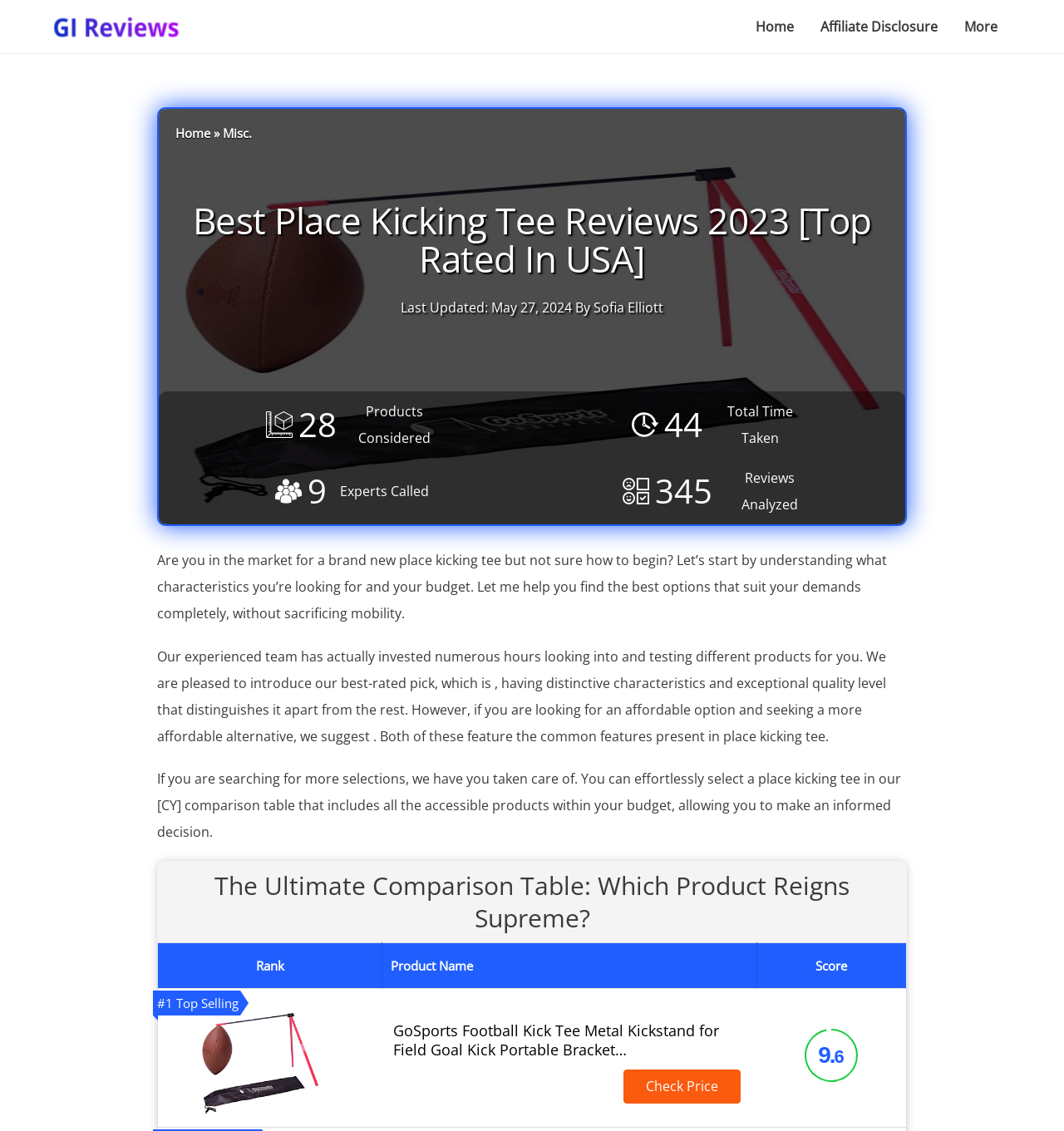Determine the bounding box coordinates for the HTML element described here: "About Us".

None